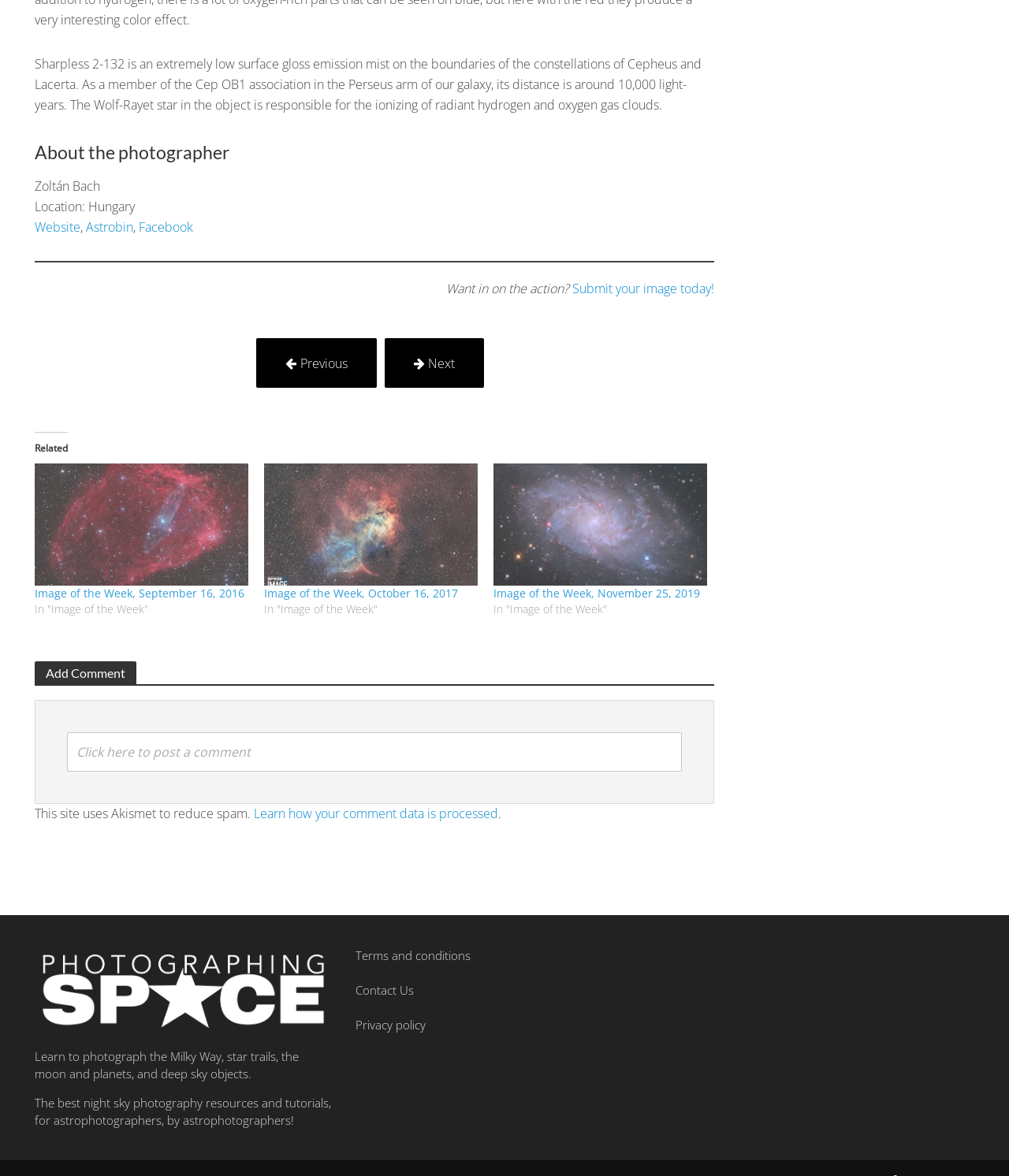Find the bounding box coordinates of the element you need to click on to perform this action: 'View the photographer's website'. The coordinates should be represented by four float values between 0 and 1, in the format [left, top, right, bottom].

[0.034, 0.186, 0.079, 0.203]